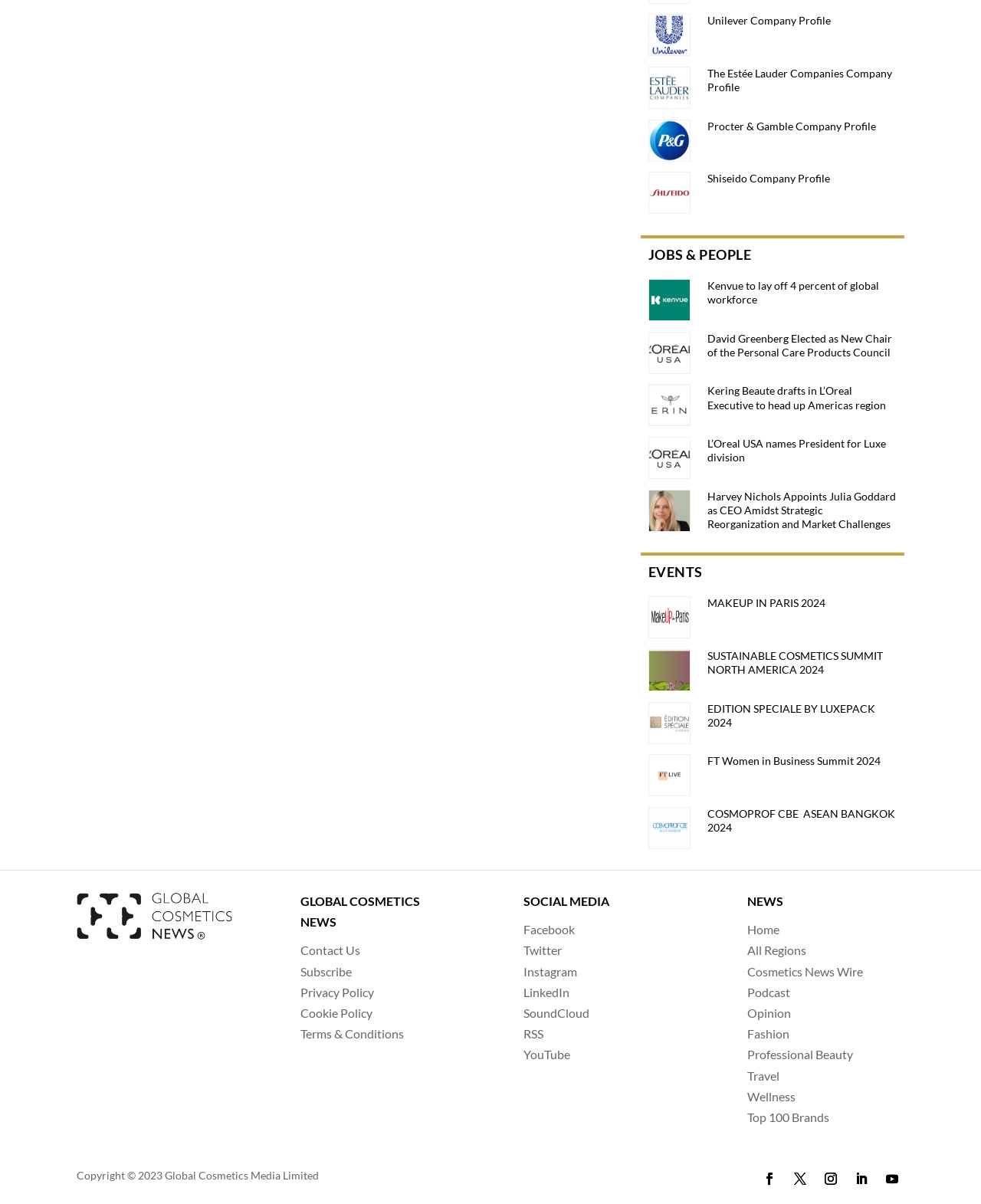Locate the bounding box coordinates of the area you need to click to fulfill this instruction: 'search for something'. The coordinates must be in the form of four float numbers ranging from 0 to 1: [left, top, right, bottom].

None